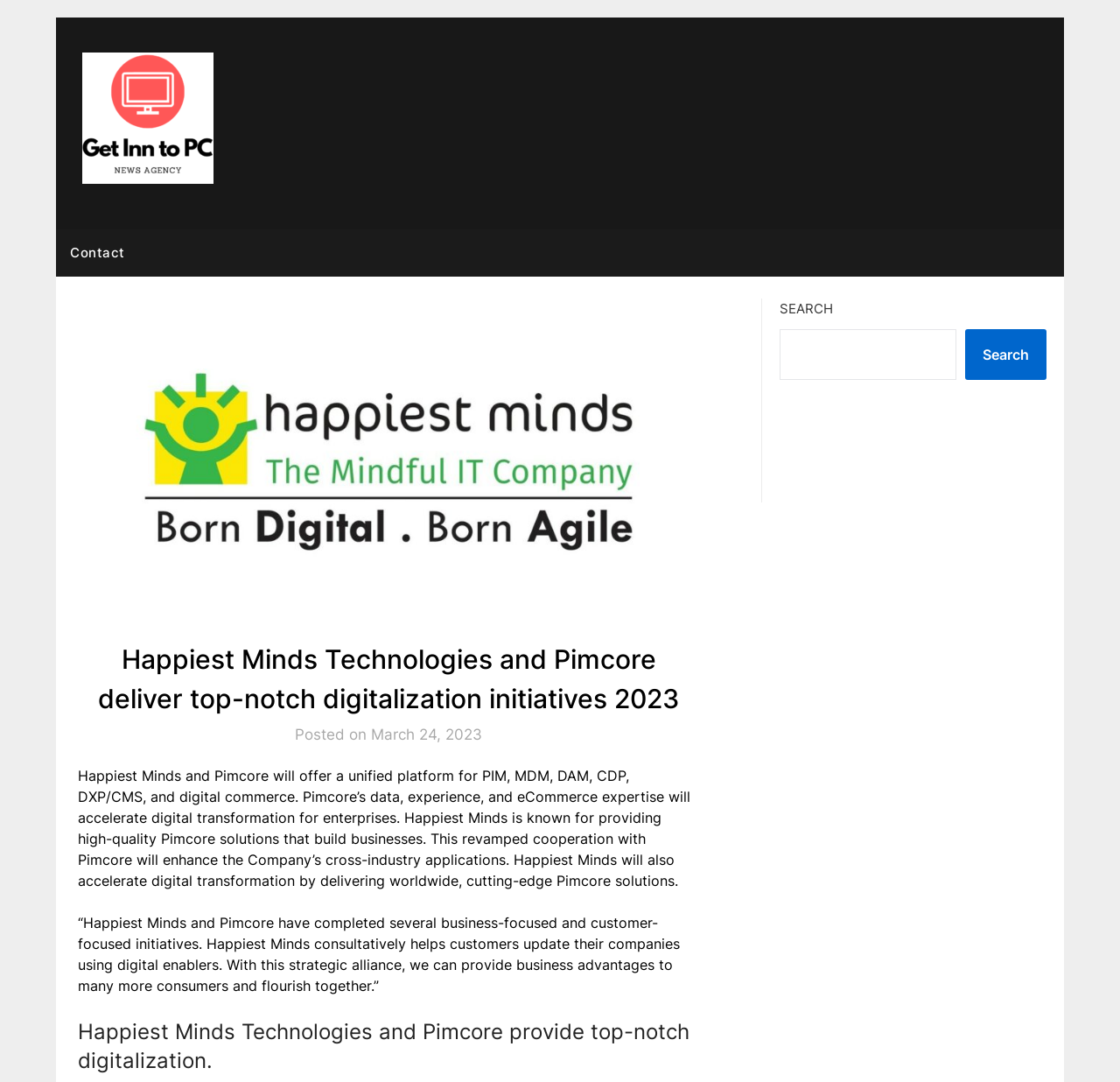What is the purpose of the search box?
Answer the question with a single word or phrase derived from the image.

To search the website